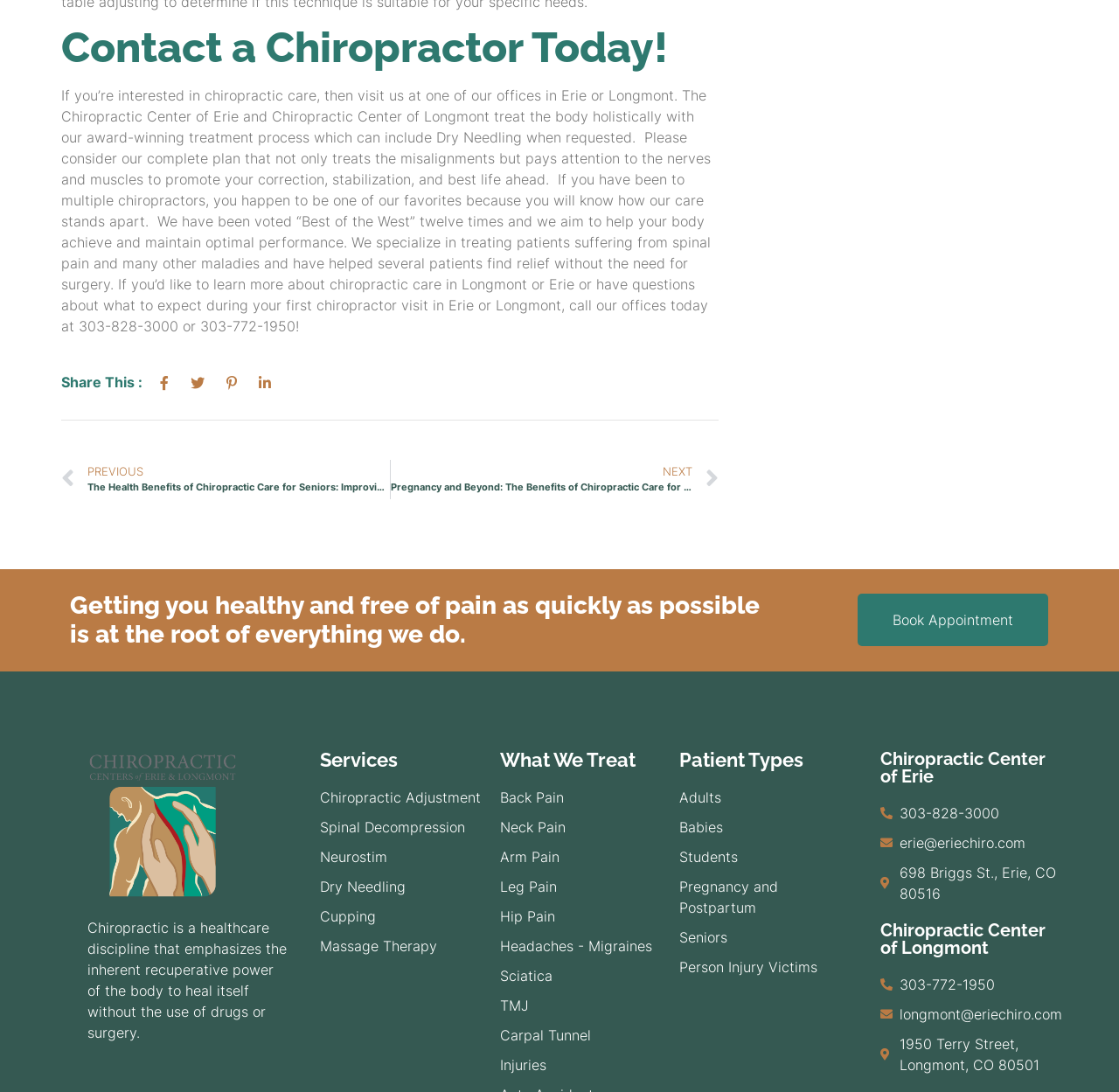What are the locations of the Chiropractic Center?
Please provide a single word or phrase as your answer based on the image.

Erie and Longmont